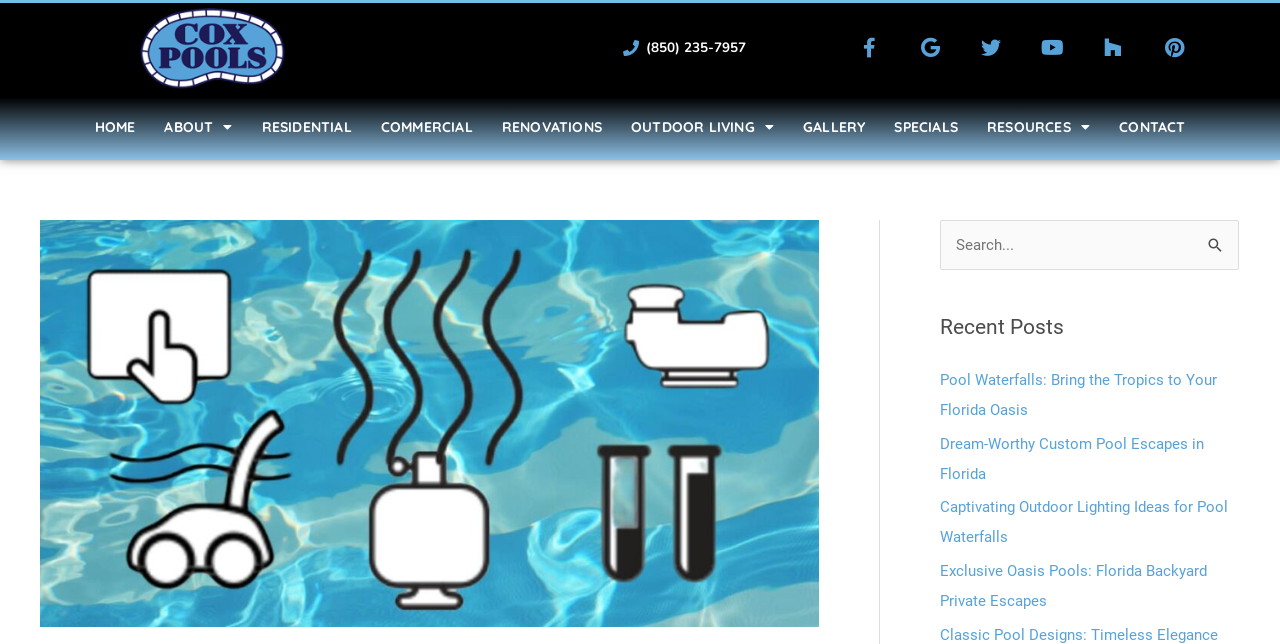Determine the bounding box coordinates for the clickable element to execute this instruction: "Search for something". Provide the coordinates as four float numbers between 0 and 1, i.e., [left, top, right, bottom].

[0.933, 0.341, 0.968, 0.405]